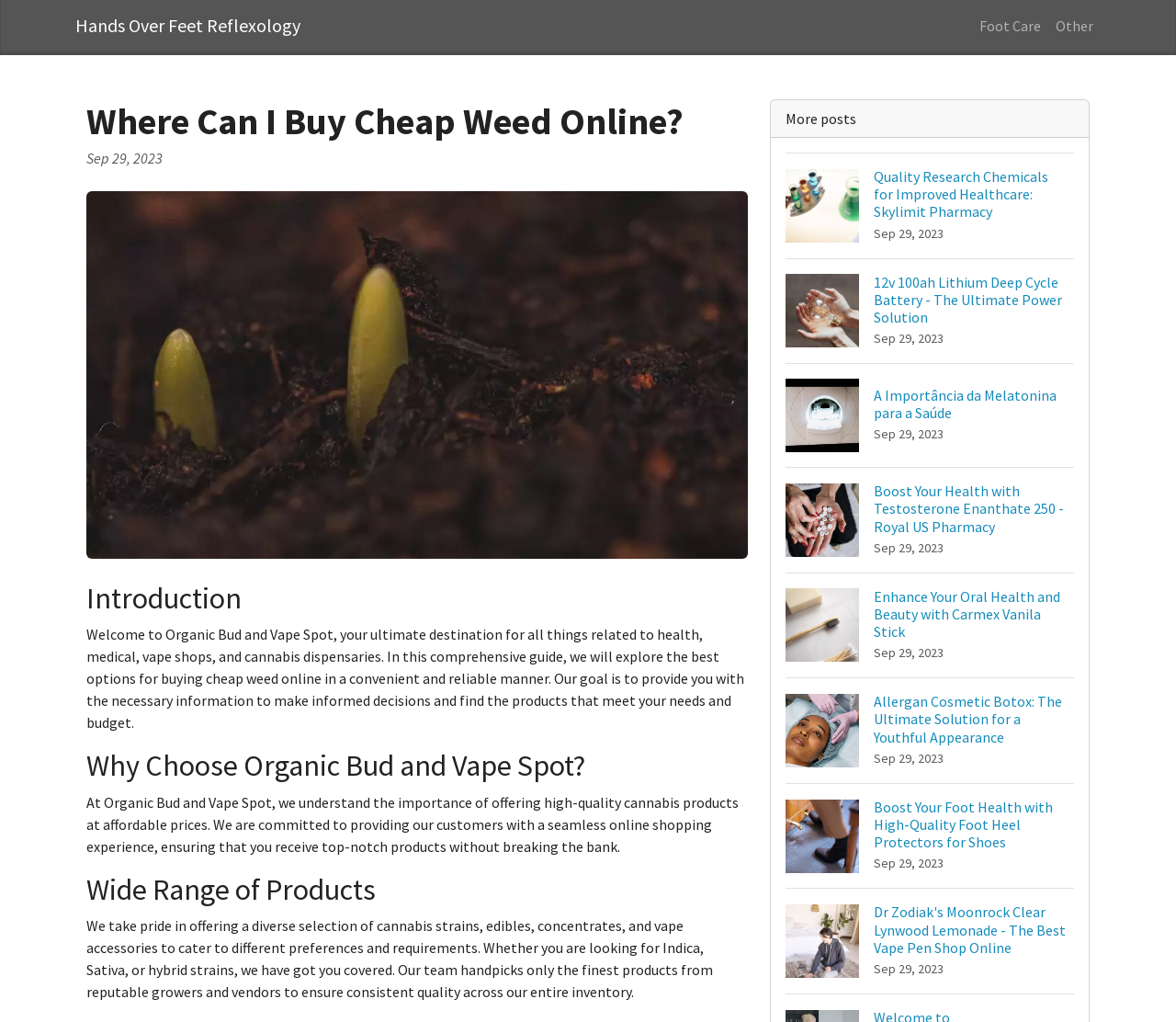What is the main topic of this webpage?
Kindly give a detailed and elaborate answer to the question.

Based on the webpage content, the main topic is about buying cheap weed online, as indicated by the heading 'Where Can I Buy Cheap Weed Online?' and the introduction text that explores the best options for buying cheap weed online.